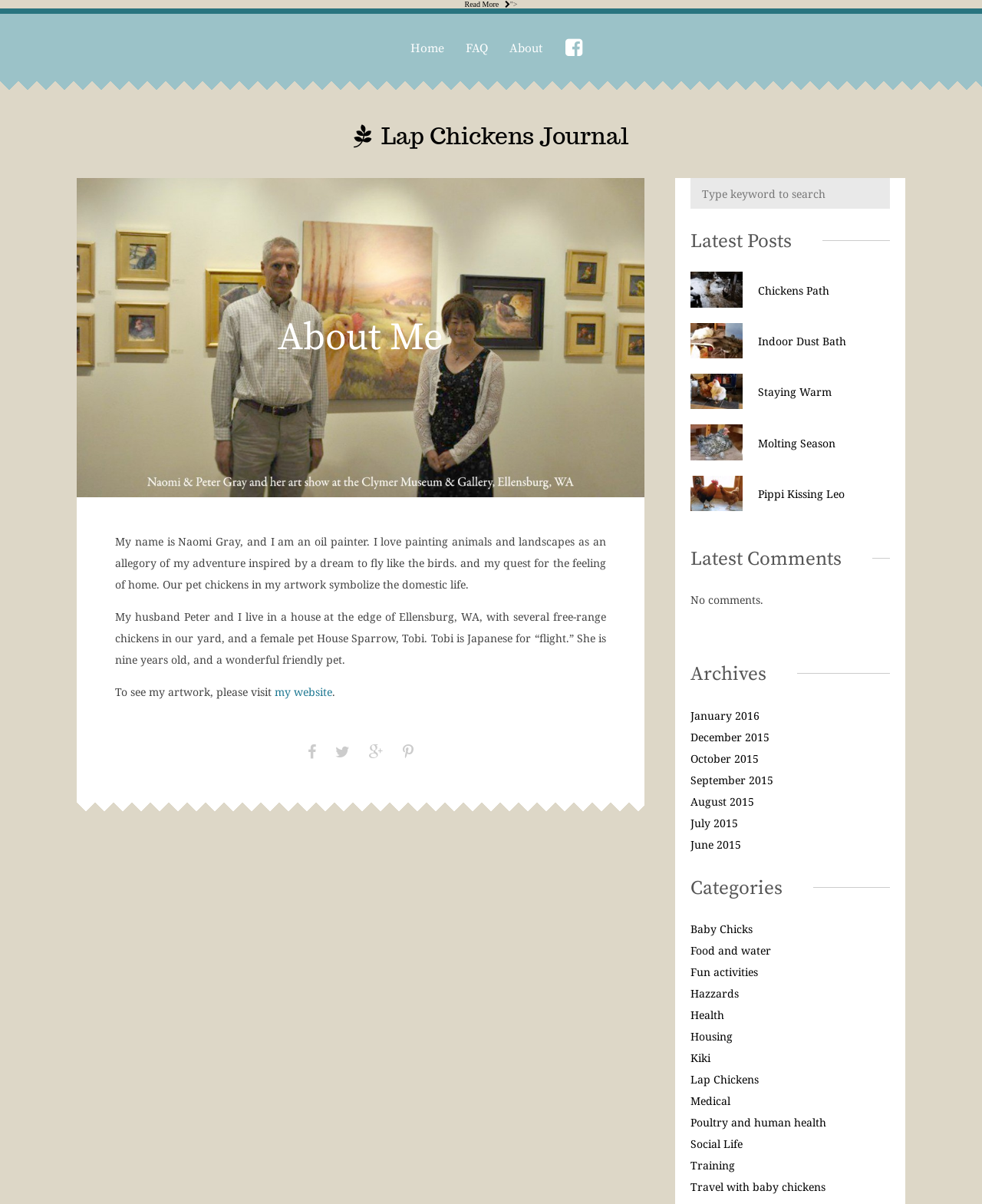Identify the bounding box coordinates of the area you need to click to perform the following instruction: "Search for a keyword".

[0.703, 0.148, 0.906, 0.173]